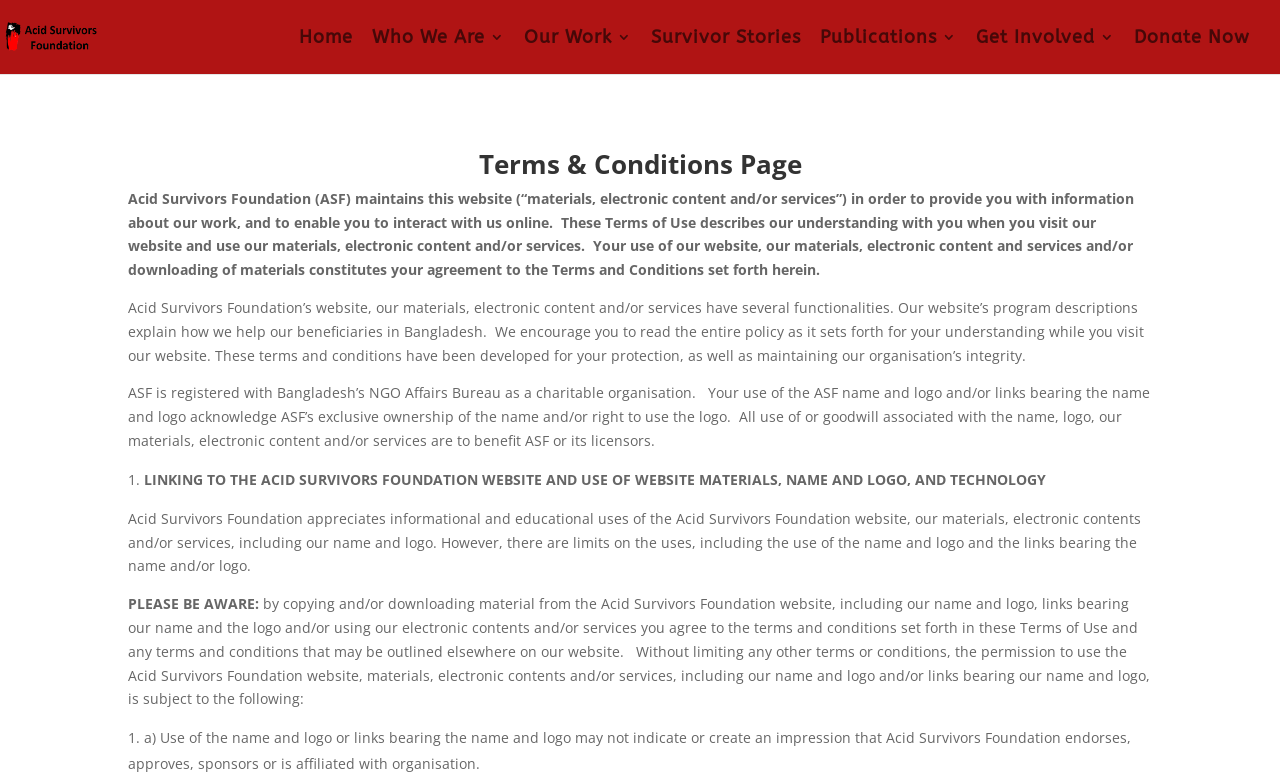Bounding box coordinates must be specified in the format (top-left x, top-left y, bottom-right x, bottom-right y). All values should be floating point numbers between 0 and 1. What are the bounding box coordinates of the UI element described as: alt="Welcome to ASF"

[0.027, 0.036, 0.132, 0.057]